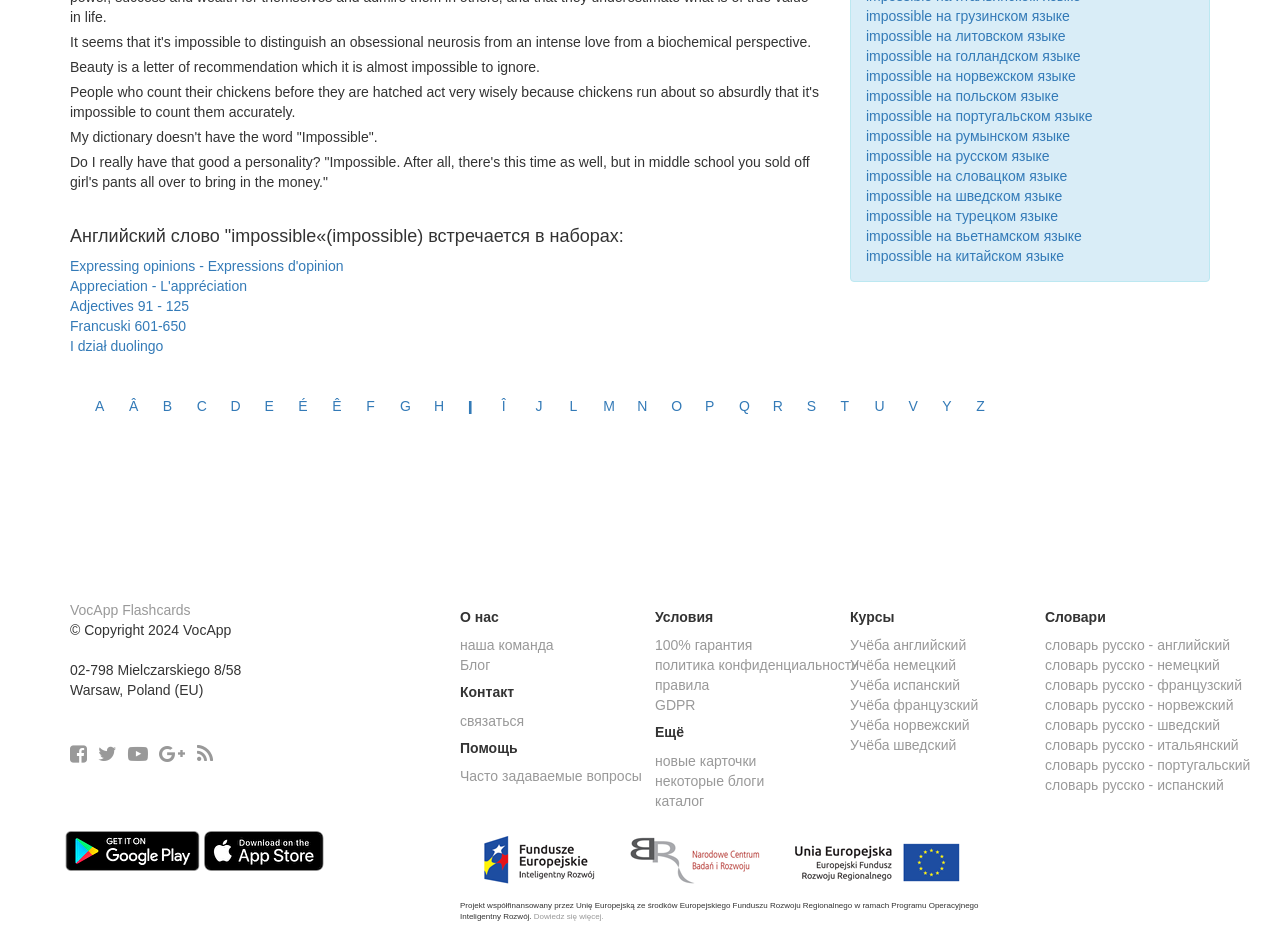Determine the bounding box coordinates for the UI element described. Format the coordinates as (top-left x, top-left y, bottom-right x, bottom-right y) and ensure all values are between 0 and 1. Element description: правила

[0.512, 0.726, 0.554, 0.743]